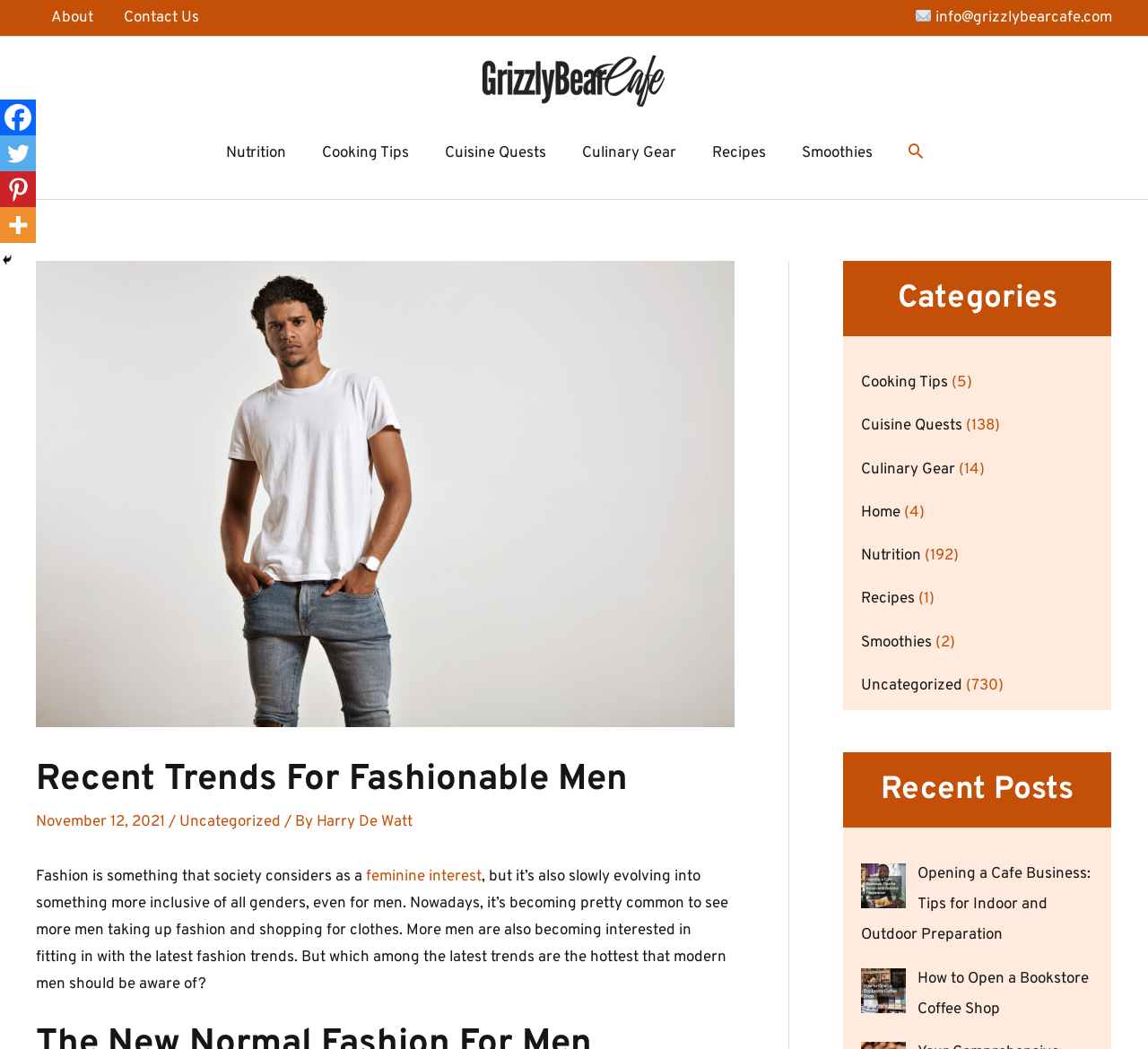Please determine the bounding box coordinates of the element to click on in order to accomplish the following task: "Read the Recent Trends For Fashionable Men article". Ensure the coordinates are four float numbers ranging from 0 to 1, i.e., [left, top, right, bottom].

[0.031, 0.722, 0.64, 0.765]